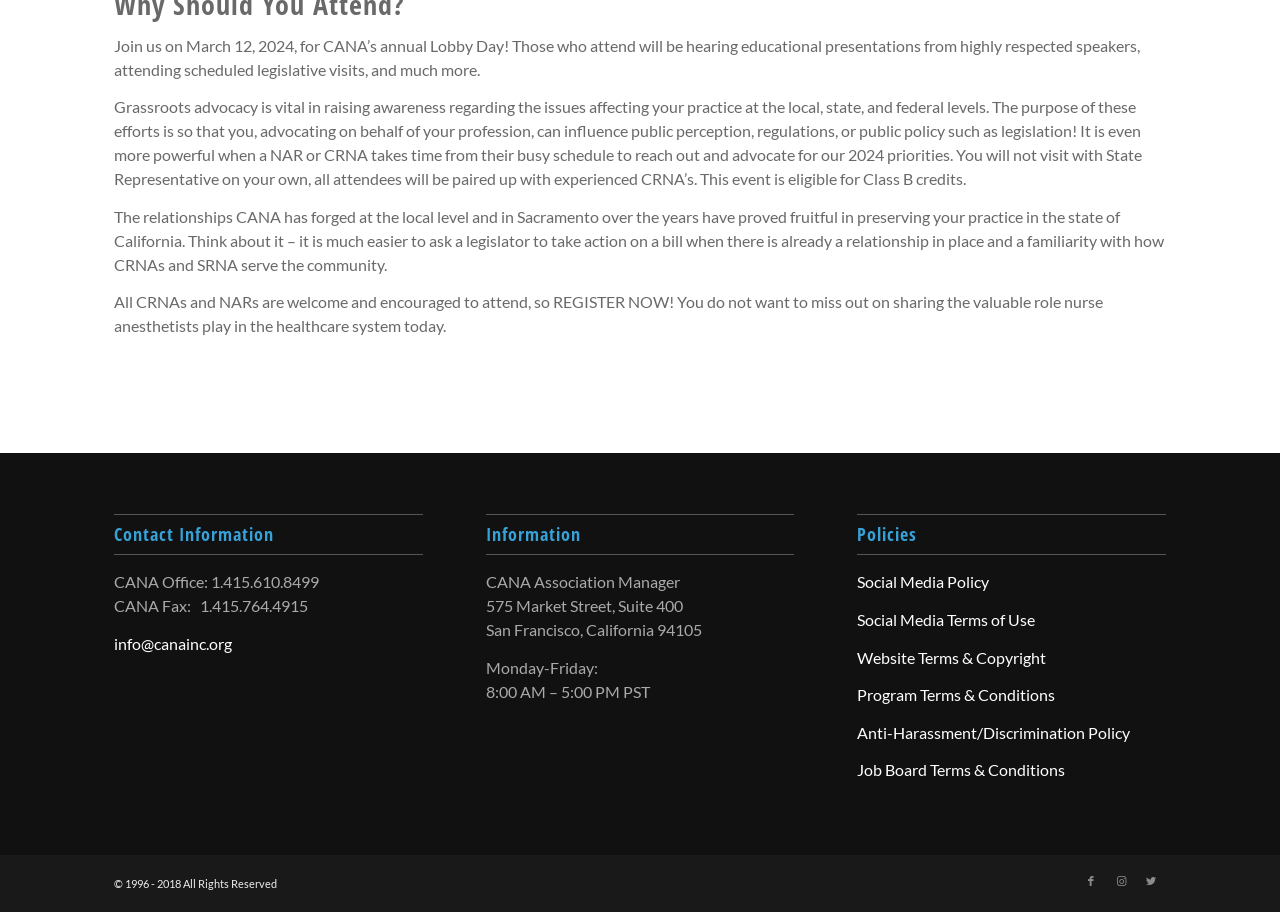Please locate the bounding box coordinates of the region I need to click to follow this instruction: "view bookings".

None